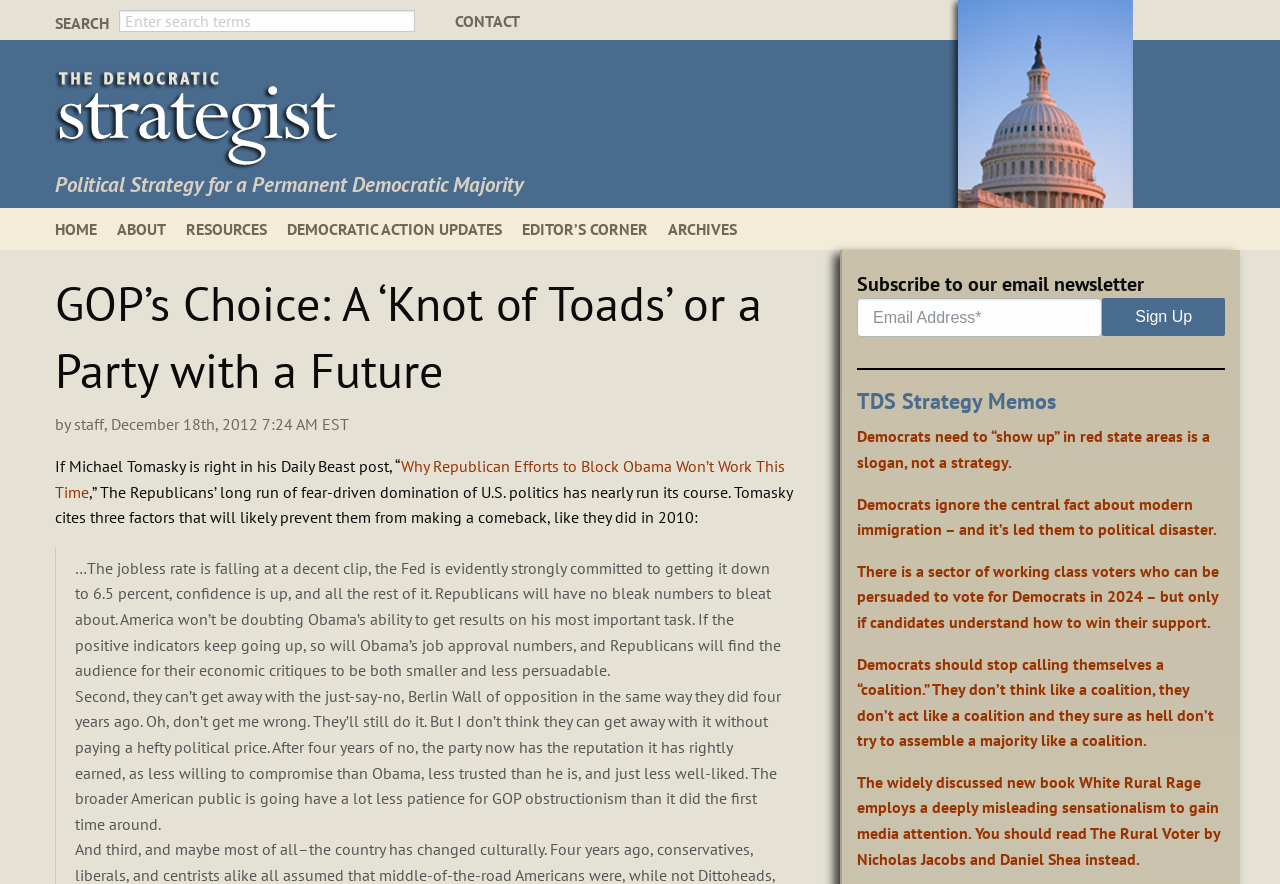What is the topic of the article?
Could you please answer the question thoroughly and with as much detail as possible?

I determined the answer by looking at the heading element with the text 'GOP’s Choice: A ‘Knot of Toads’ or a Party with a Future' which is likely to be the topic of the article.